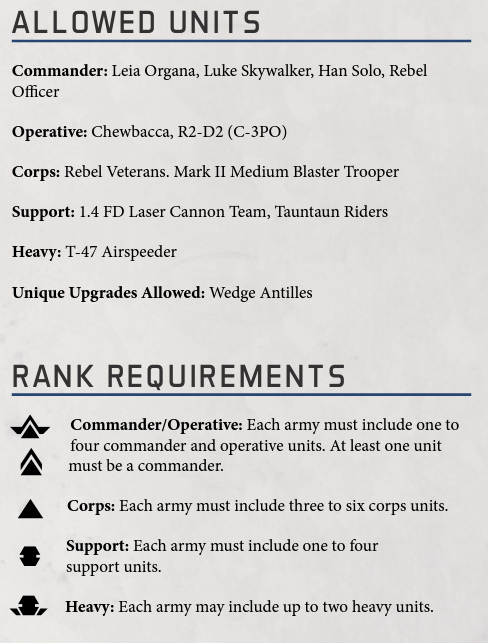Who is one of the notable commanders in the Echo Base Defenders faction?
Your answer should be a single word or phrase derived from the screenshot.

Leia Organa